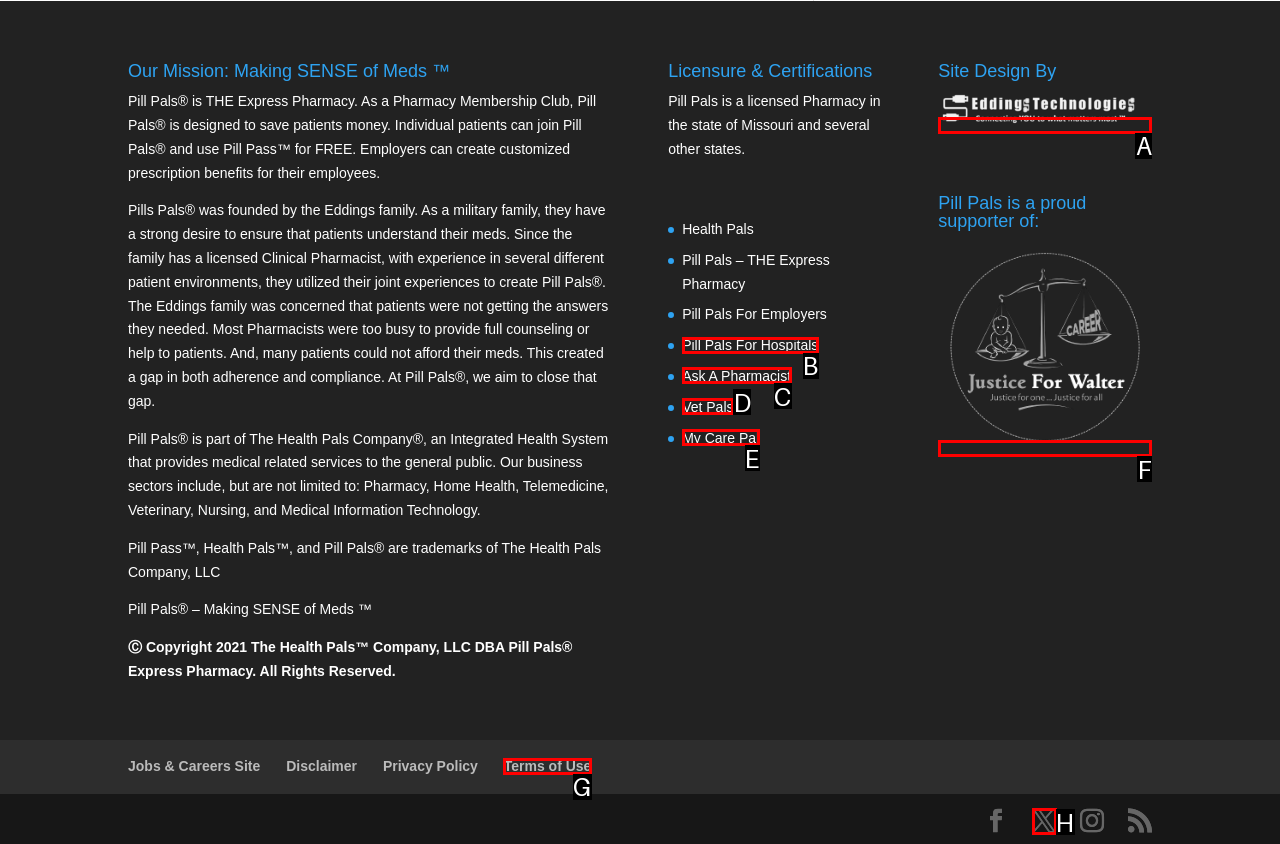Match the following description to a UI element: Pill Pals For Hospitals
Provide the letter of the matching option directly.

B